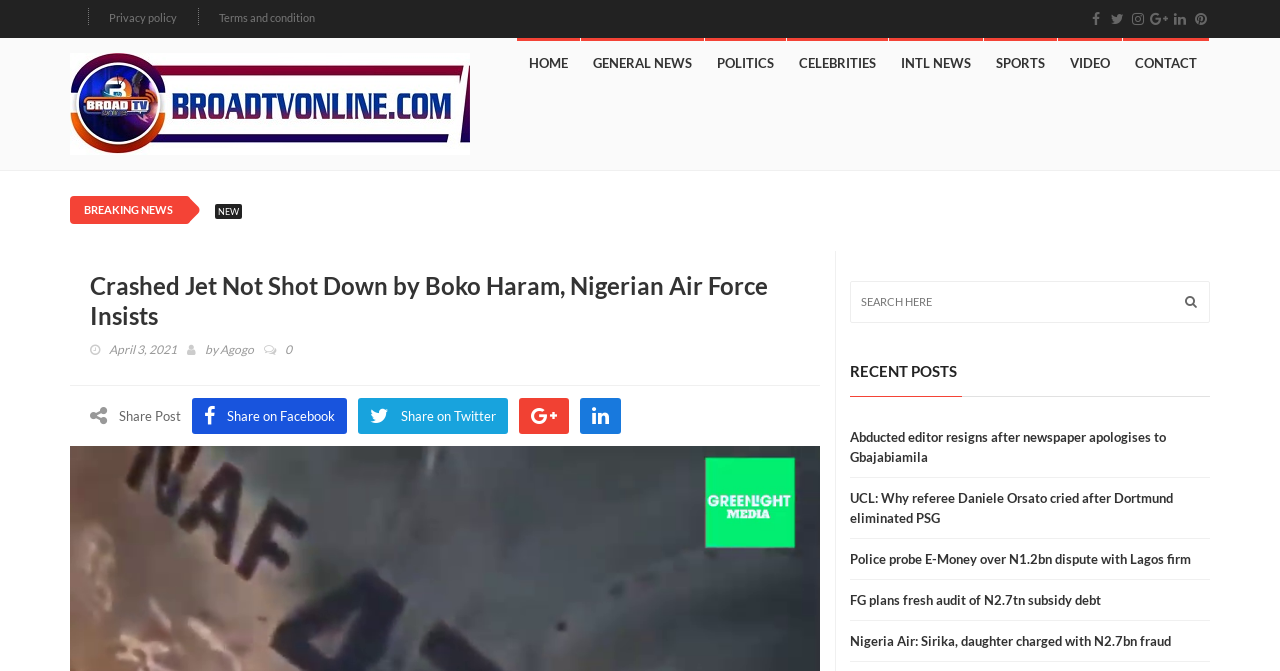Generate a comprehensive description of the webpage content.

The webpage appears to be a news article page from Broad TV Online. At the top, there is a navigation menu with links to "HOME", "GENERAL NEWS", "POLITICS", "CELEBRITIES", "INTL NEWS", "SPORTS", "VIDEO", and "CONTACT". Below the navigation menu, there is a "BREAKING NEWS" label.

The main article is titled "Crashed Jet Not Shot Down by Boko Haram, Nigerian Air Force Insists" and is accompanied by a date "April 3, 2021" and an author "Agogo". The article has a "Share Post" button and social media sharing links.

On the right side of the page, there is a search bar with a placeholder text "Search here" and a search button. Below the search bar, there is a section titled "RECENT POSTS" with four news article links.

At the bottom of the page, there are links to "Privacy policy" and "Terms and condition", as well as social media links represented by icons. There is also a logo of Broad TV Online at the top left corner of the page.